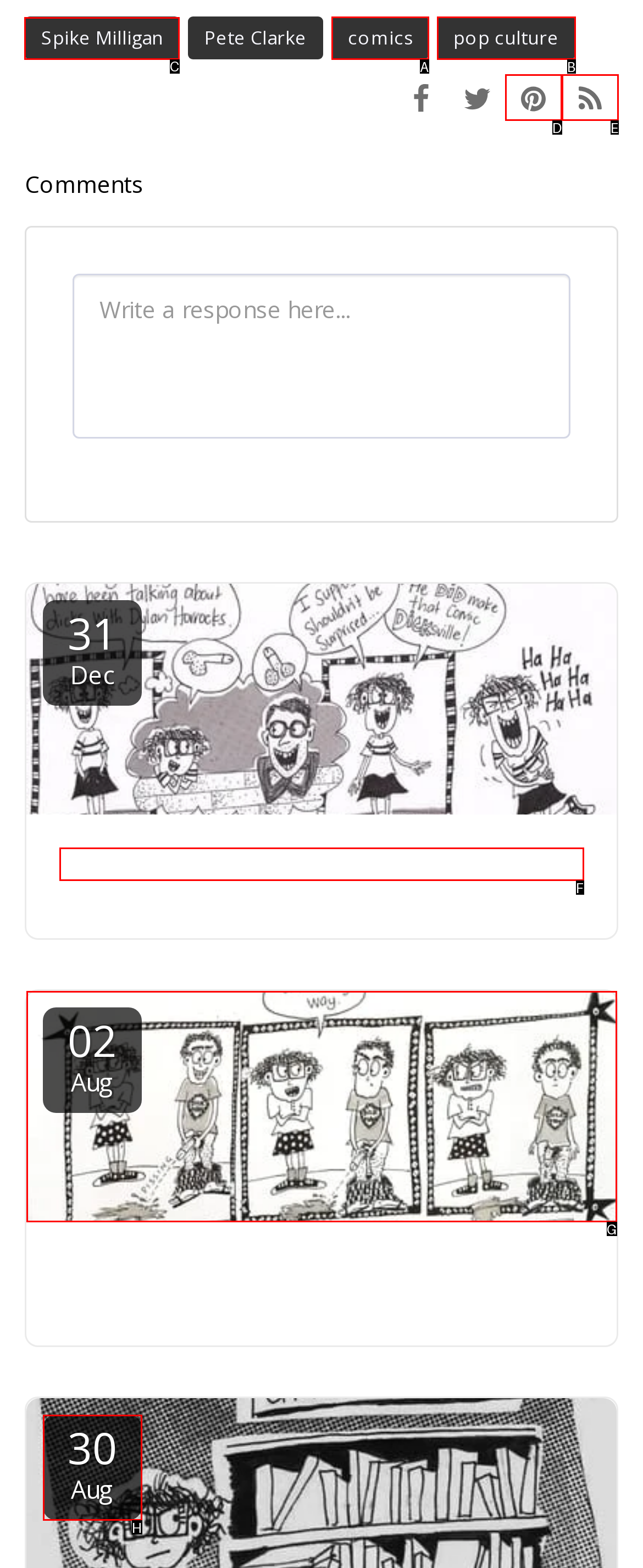Tell me the letter of the UI element to click in order to accomplish the following task: Click on Spike Milligan
Answer with the letter of the chosen option from the given choices directly.

C